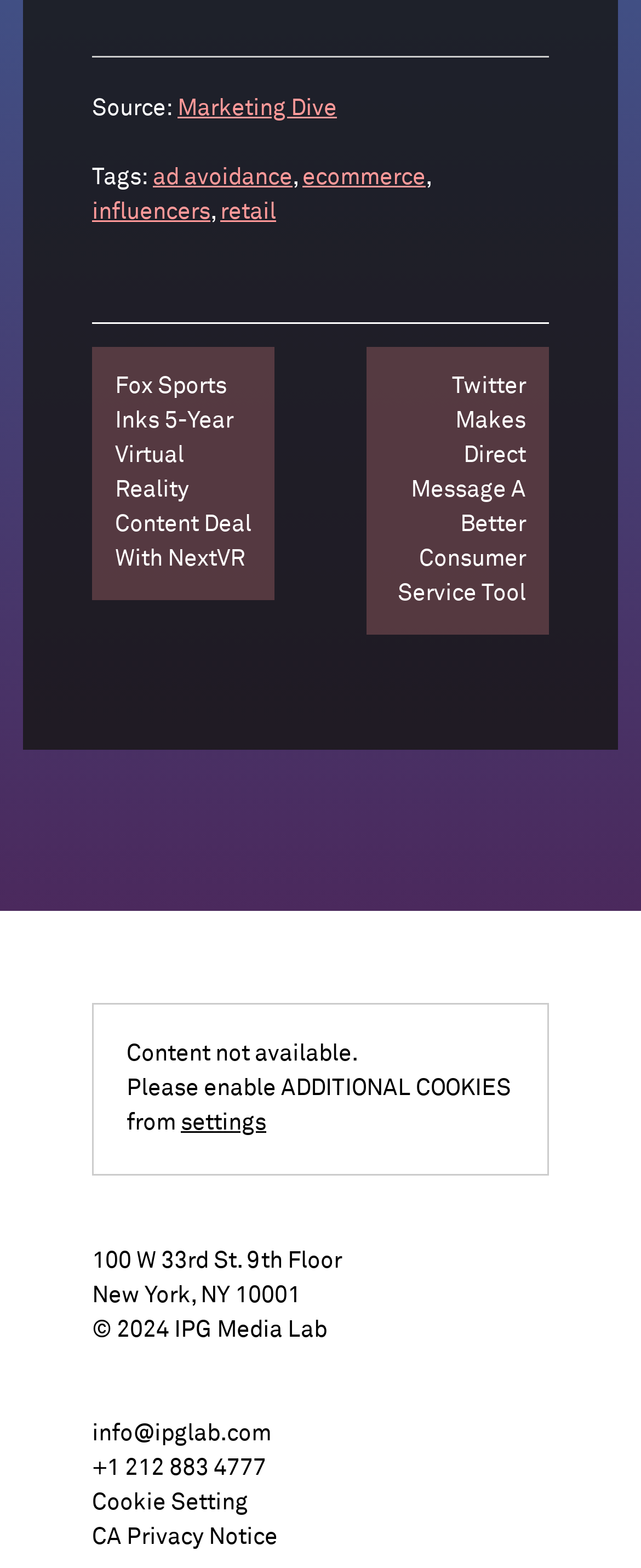Find the bounding box coordinates of the clickable region needed to perform the following instruction: "View the 'Fox Sports Inks 5-Year Virtual Reality Content Deal With NextVR' post". The coordinates should be provided as four float numbers between 0 and 1, i.e., [left, top, right, bottom].

[0.144, 0.221, 0.429, 0.383]